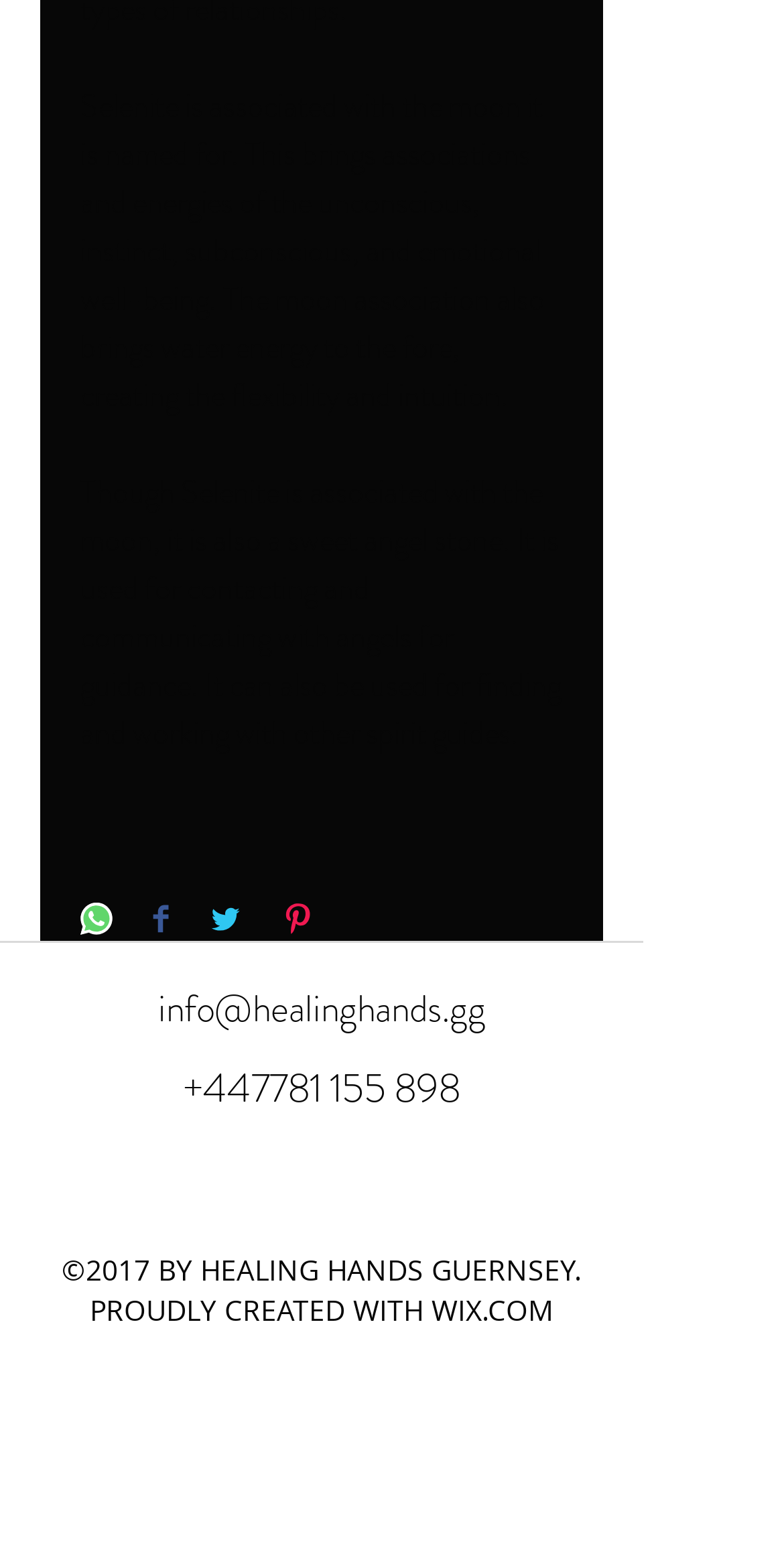Refer to the image and provide an in-depth answer to the question: 
What is the copyright year of the webpage?

The webpage displays a copyright notice at the bottom, stating '©2017 BY HEALING HANDS GUERNSEY. PROUDLY CREATED WITH WIX.COM', indicating that the copyright year is 2017.